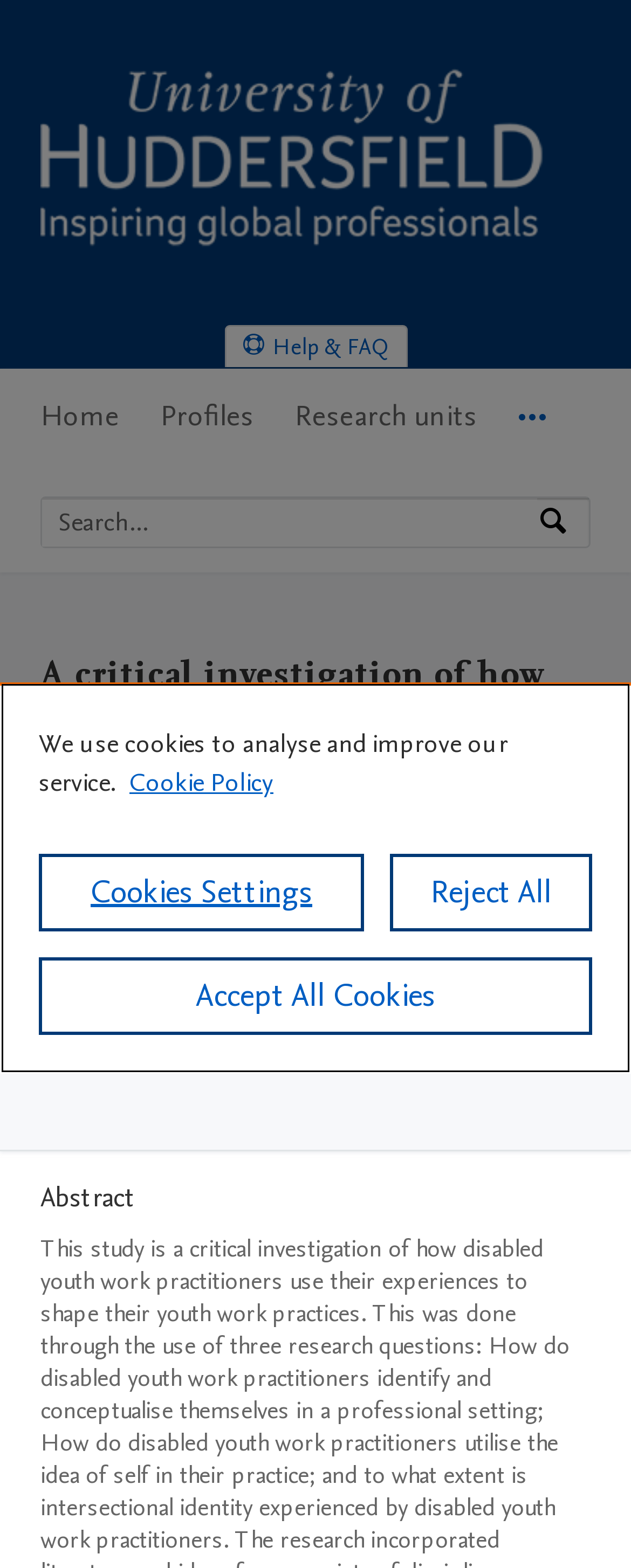What is the name of the university?
Please use the visual content to give a single word or phrase answer.

University of Huddersfield